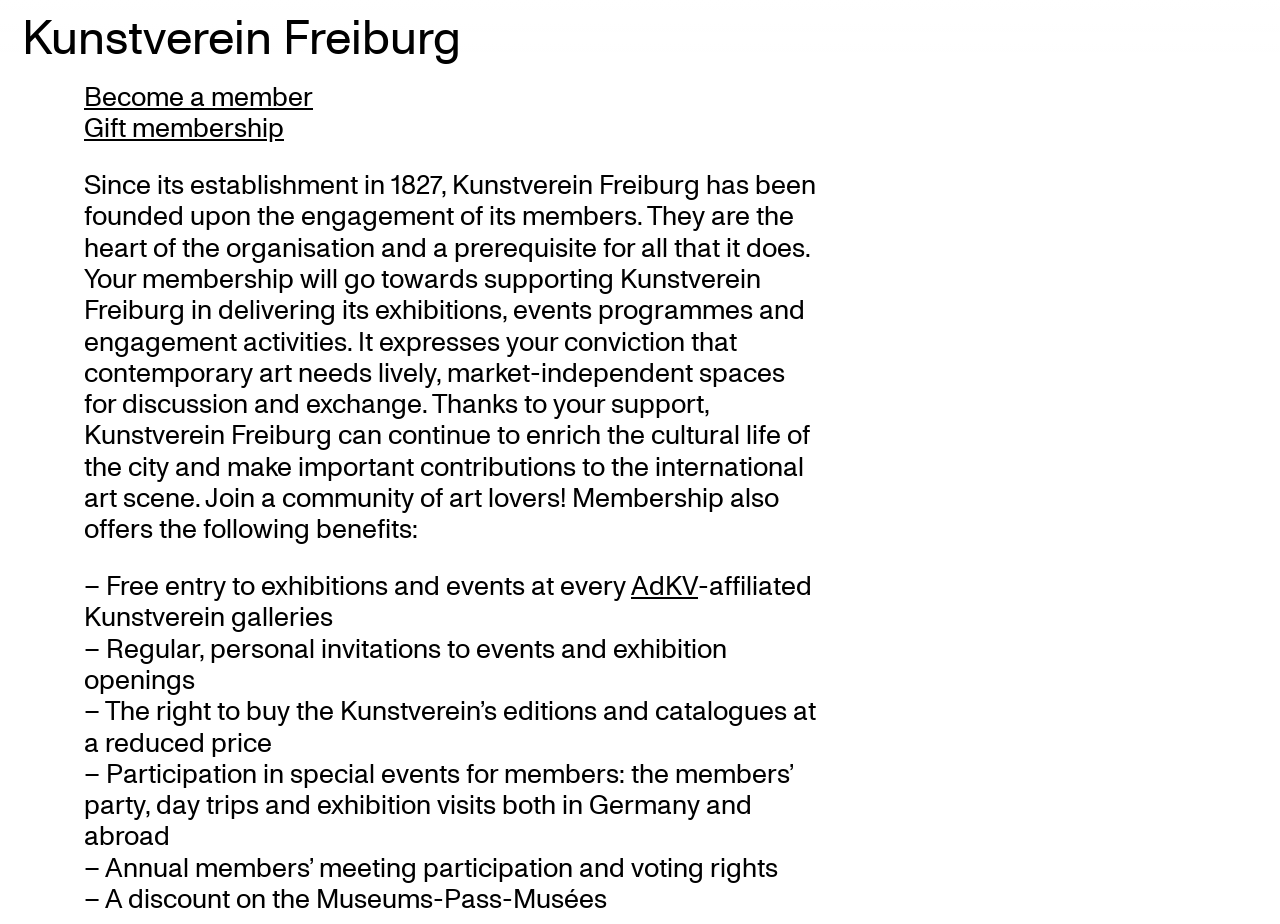Please answer the following question using a single word or phrase: 
What is the purpose of membership?

Supporting Kunstverein Freiburg